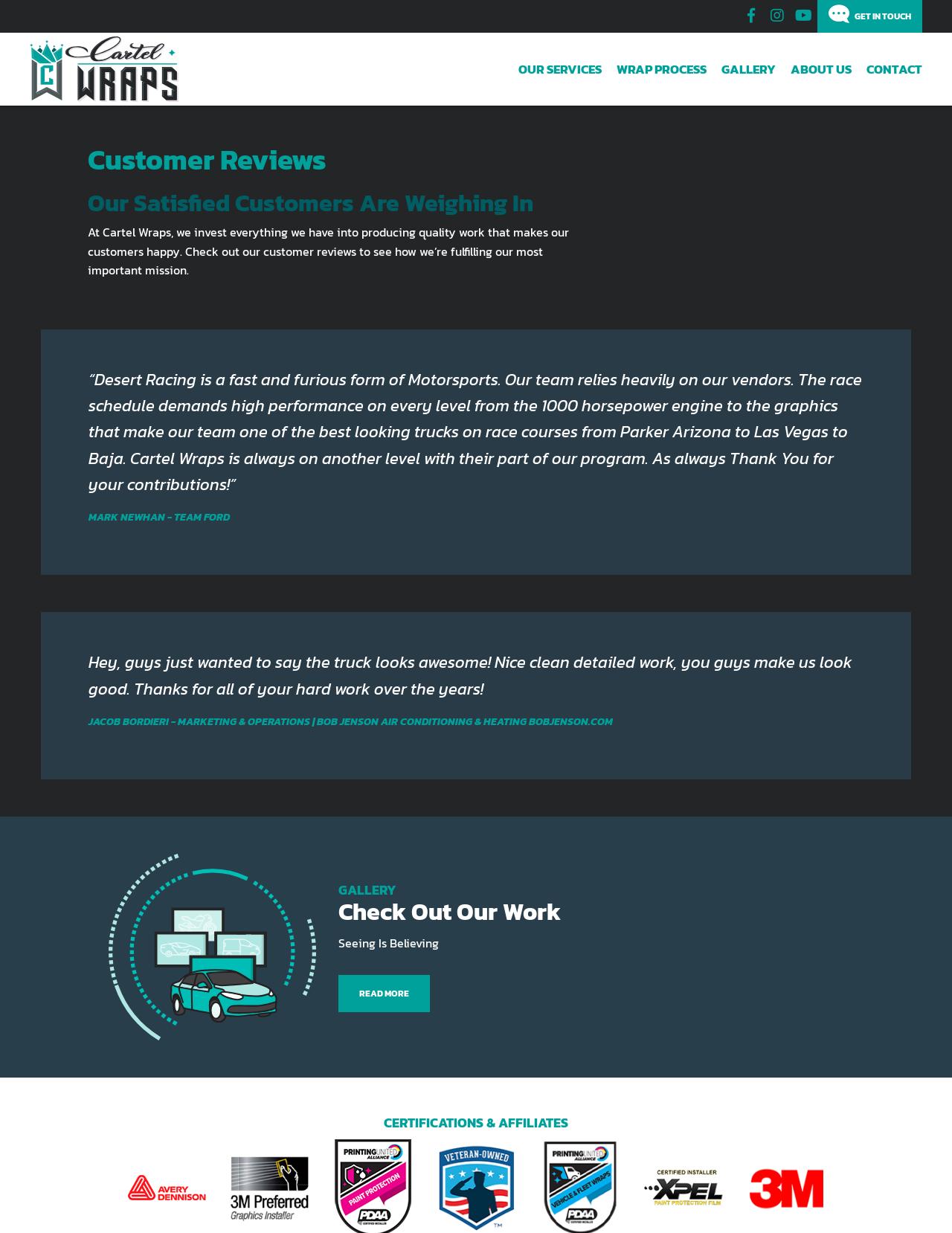Analyze the image and give a detailed response to the question:
What is the link 'BOBJENSON.COM' related to?

The link 'BOBJENSON.COM' is mentioned alongside the testimonial from Jacob Bordieri, who is from 'MARKETING & OPERATIONS | BOB JENSON AIR CONDITIONING & HEATING', suggesting that the link is related to Bob Jenson Air Conditioning & Heating.